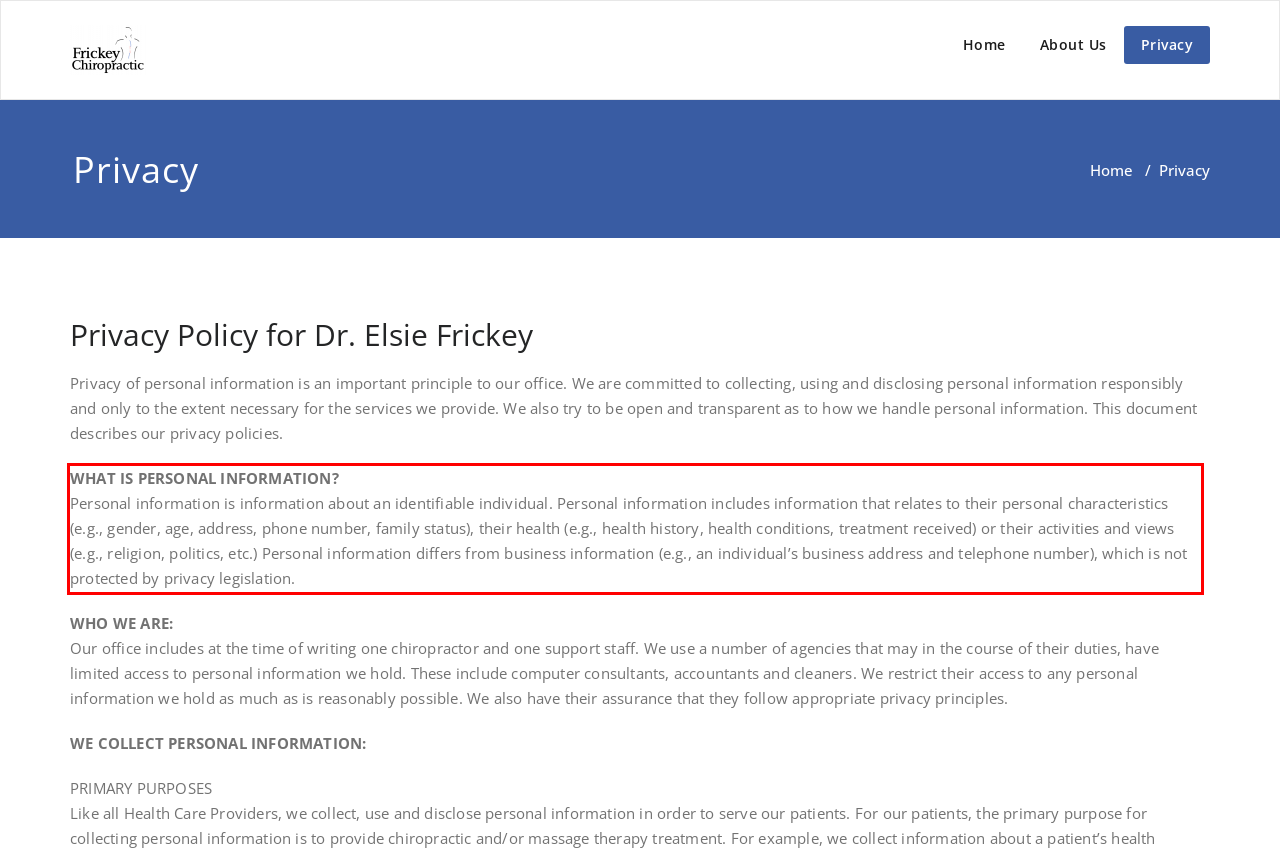Analyze the screenshot of the webpage that features a red bounding box and recognize the text content enclosed within this red bounding box.

WHAT IS PERSONAL INFORMATION? Personal information is information about an identifiable individual. Personal information includes information that relates to their personal characteristics (e.g., gender, age, address, phone number, family status), their health (e.g., health history, health conditions, treatment received) or their activities and views (e.g., religion, politics, etc.) Personal information differs from business information (e.g., an individual’s business address and telephone number), which is not protected by privacy legislation.